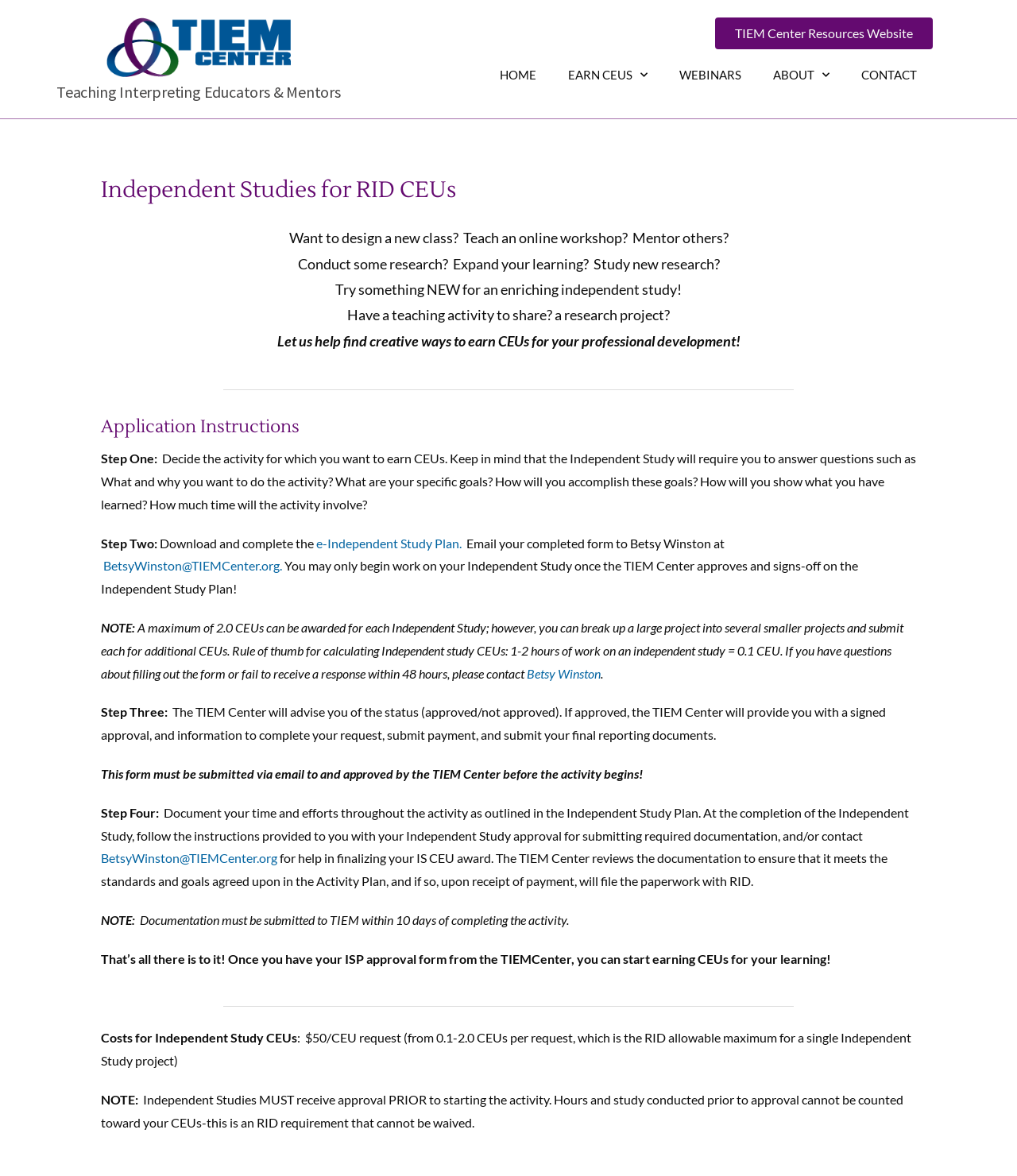Could you highlight the region that needs to be clicked to execute the instruction: "Click on the TIEM Center link"?

[0.078, 0.013, 0.312, 0.068]